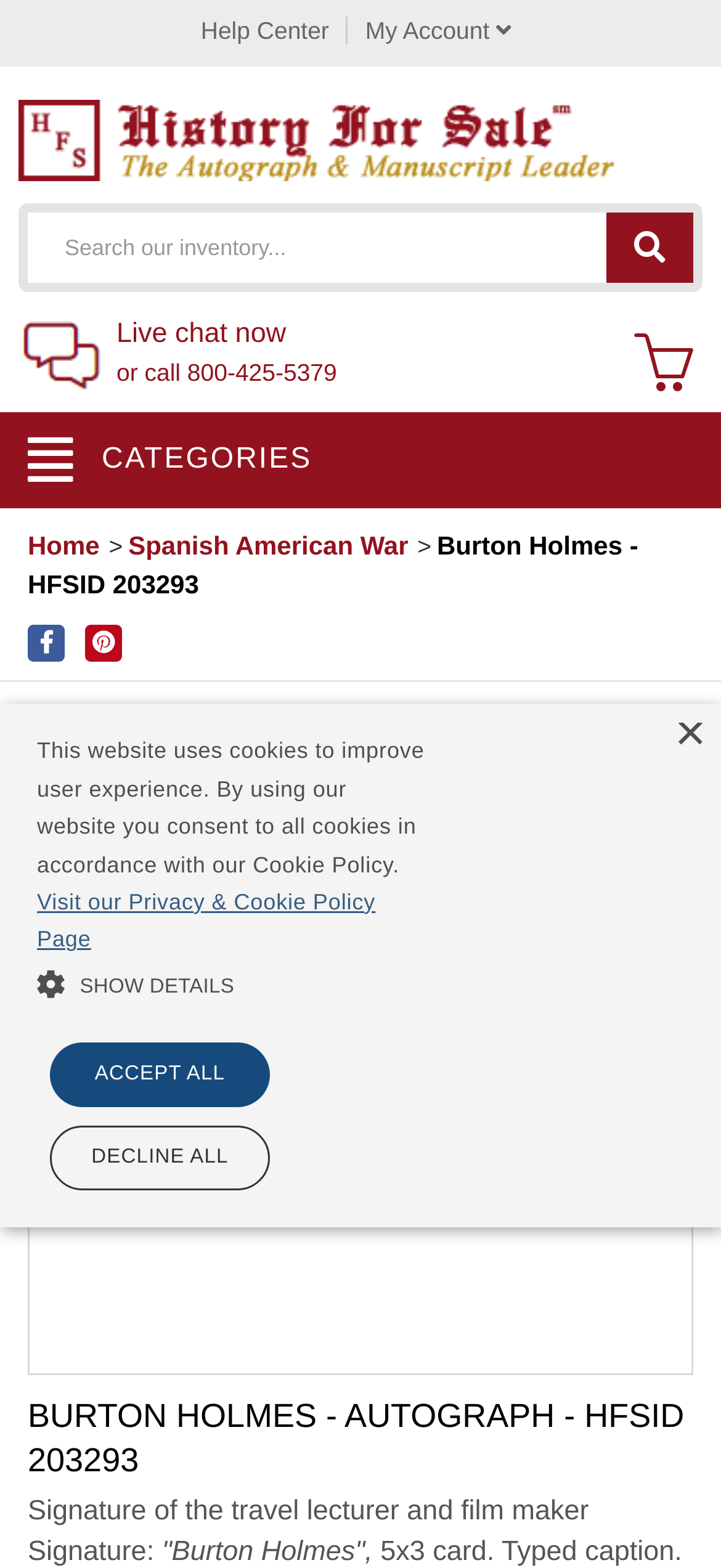Identify the bounding box of the HTML element described as: "Home".

[0.038, 0.338, 0.138, 0.357]